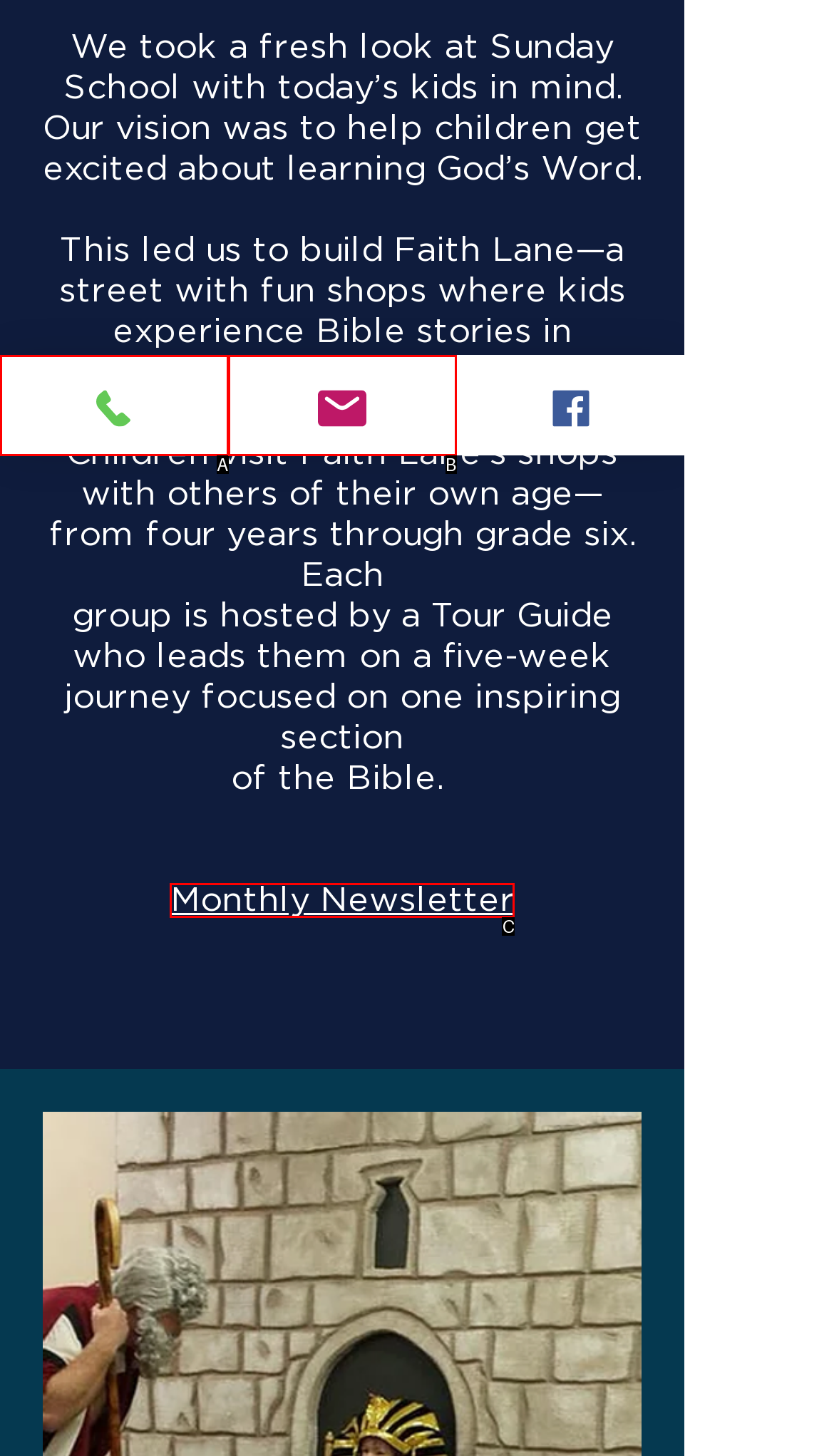Identify the letter of the UI element that corresponds to: Phone
Respond with the letter of the option directly.

A